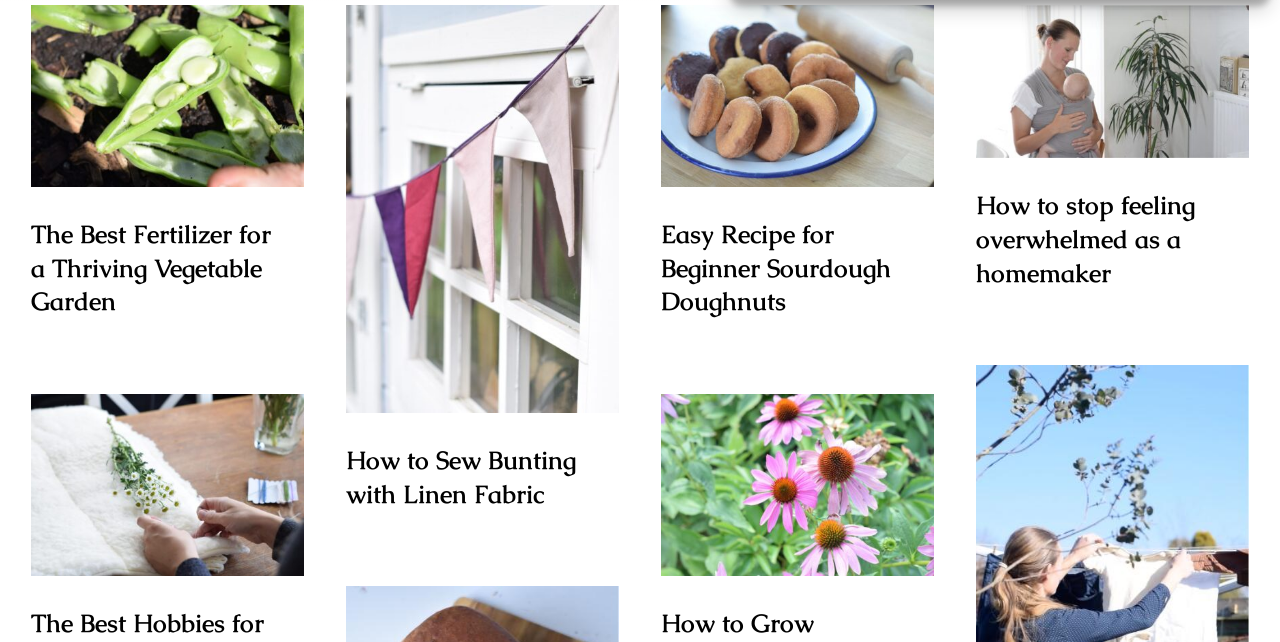What is the main topic of the fourth section?
Utilize the image to construct a detailed and well-explained answer.

In the fourth section, I found a heading 'How to stop feeling overwhelmed as a homemaker' and a link with the same text, suggesting that the main topic of this section is related to homemakers.